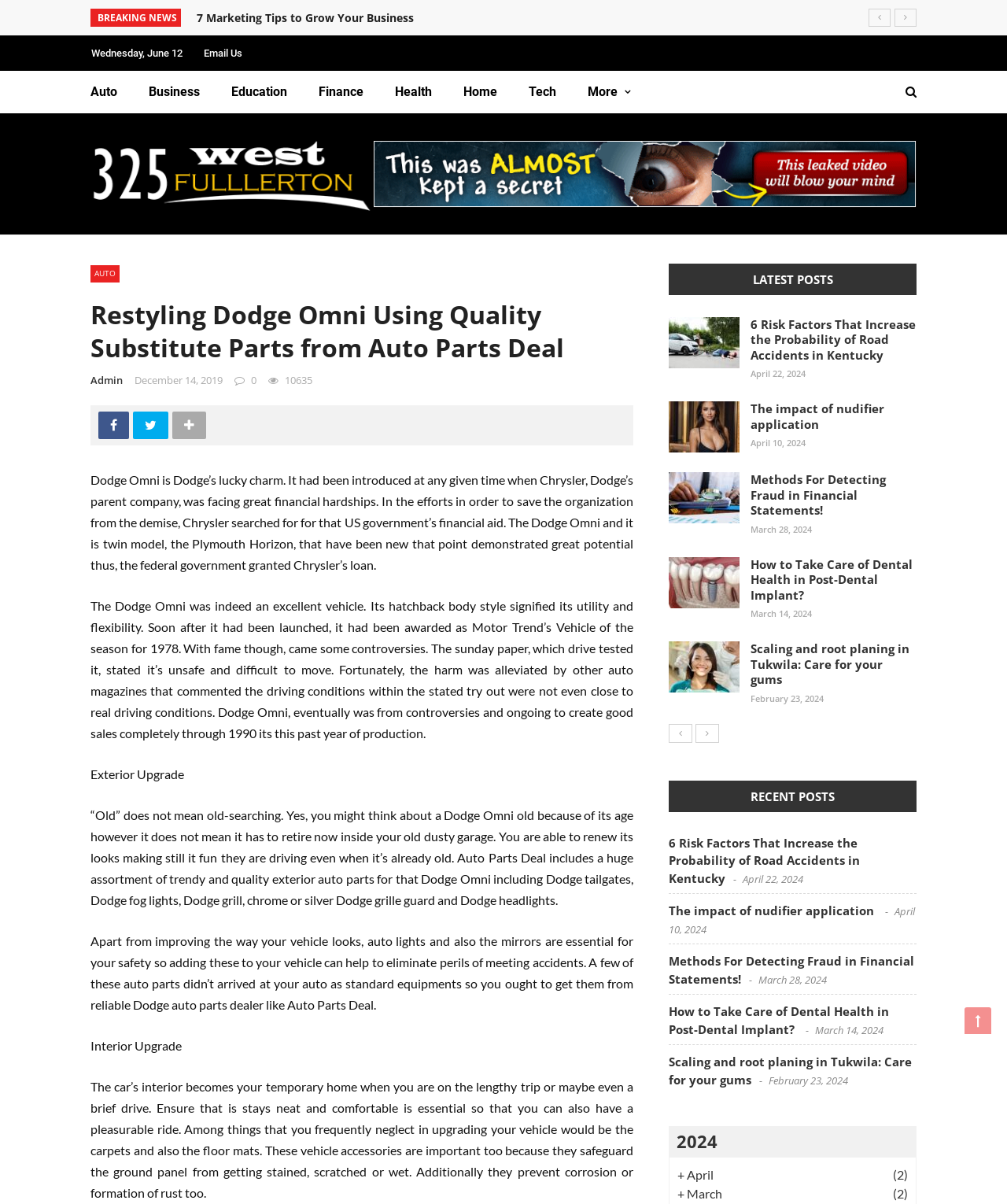Provide the bounding box coordinates in the format (top-left x, top-left y, bottom-right x, bottom-right y). All values are floating point numbers between 0 and 1. Determine the bounding box coordinate of the UI element described as: + April (2)

[0.673, 0.968, 0.902, 0.984]